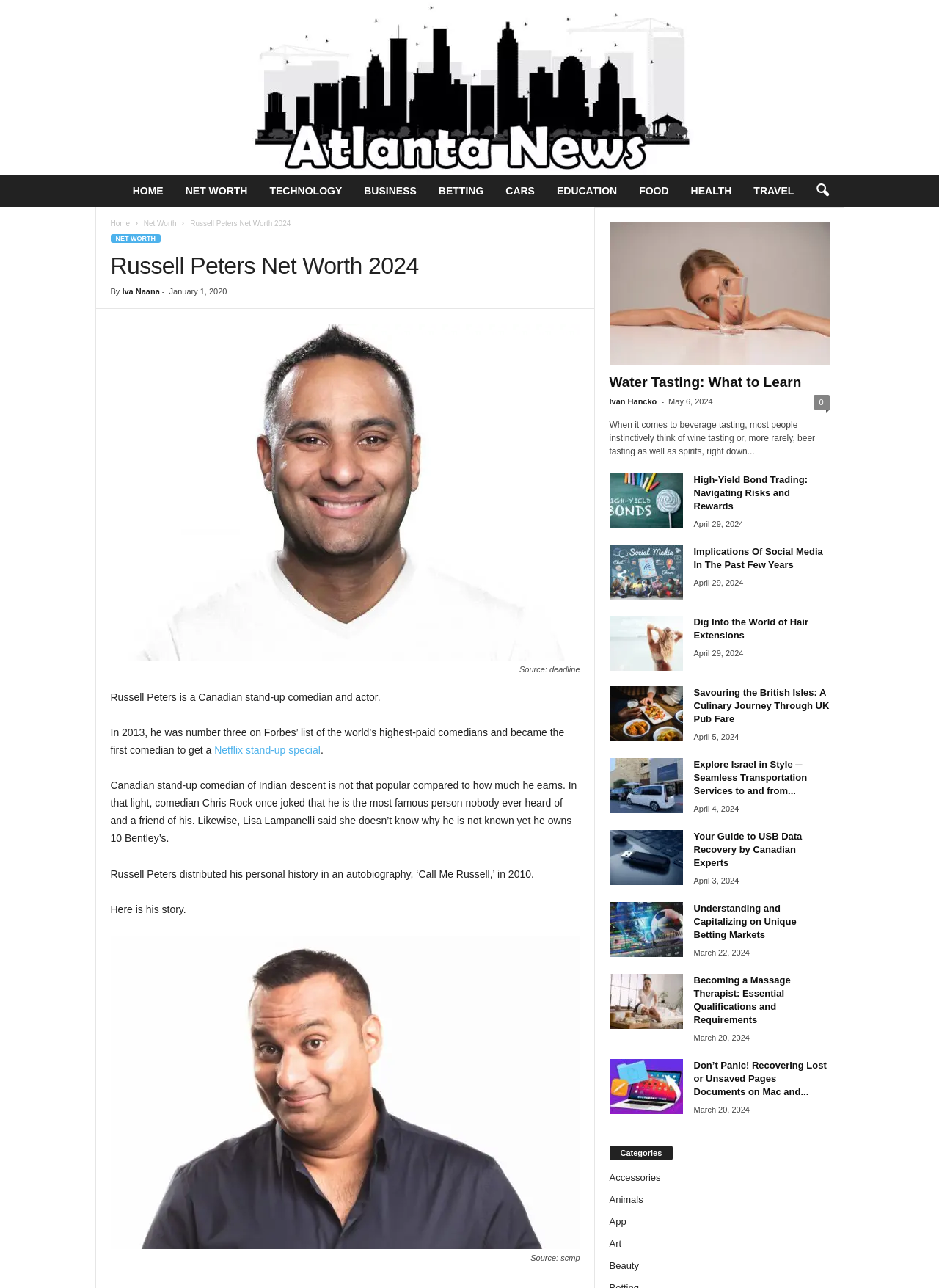Can you extract the headline from the webpage for me?

Russell Peters Net Worth 2024